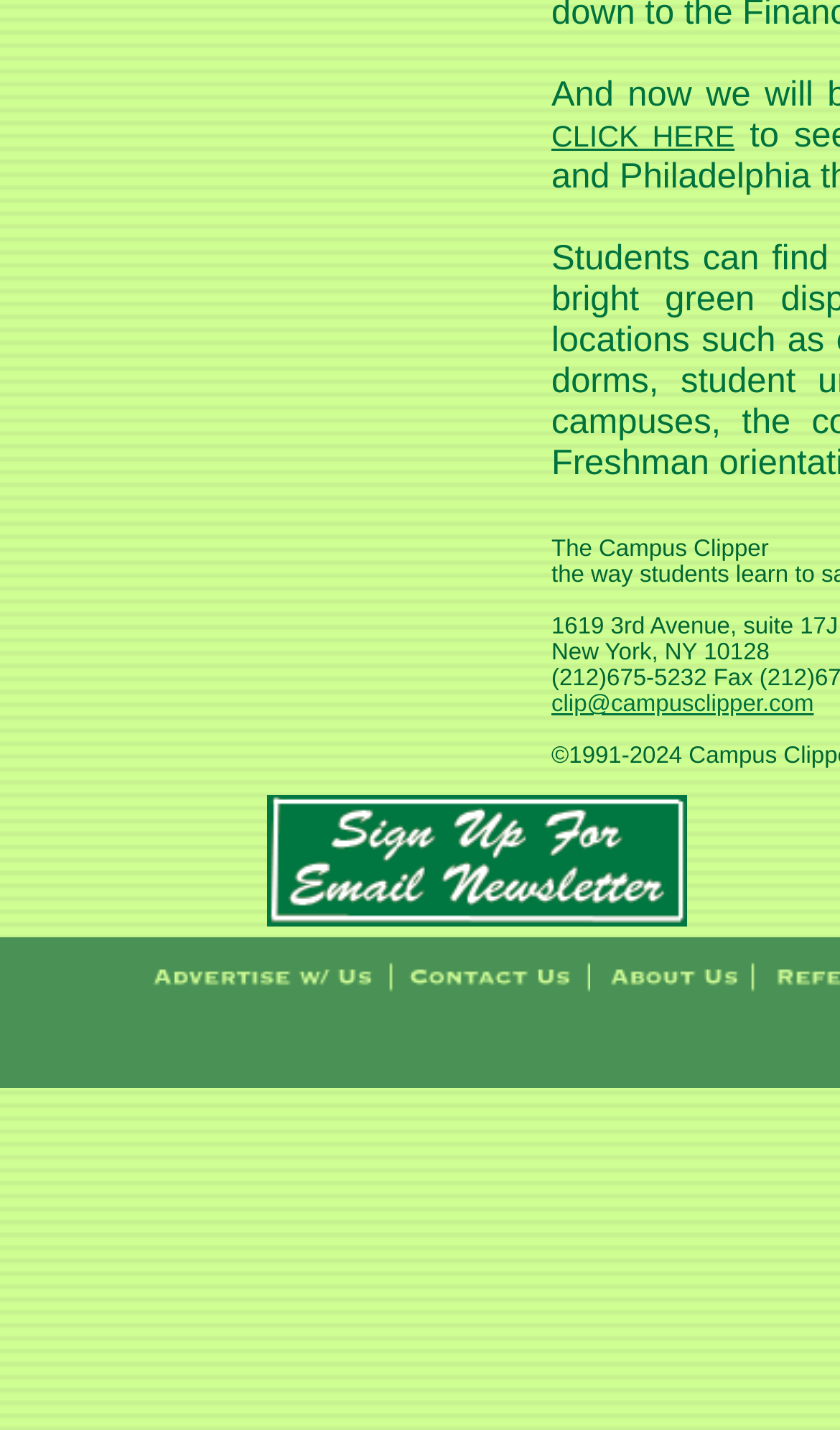Please provide a short answer using a single word or phrase for the question:
What is the text of the first link on the webpage?

CLICK HERE